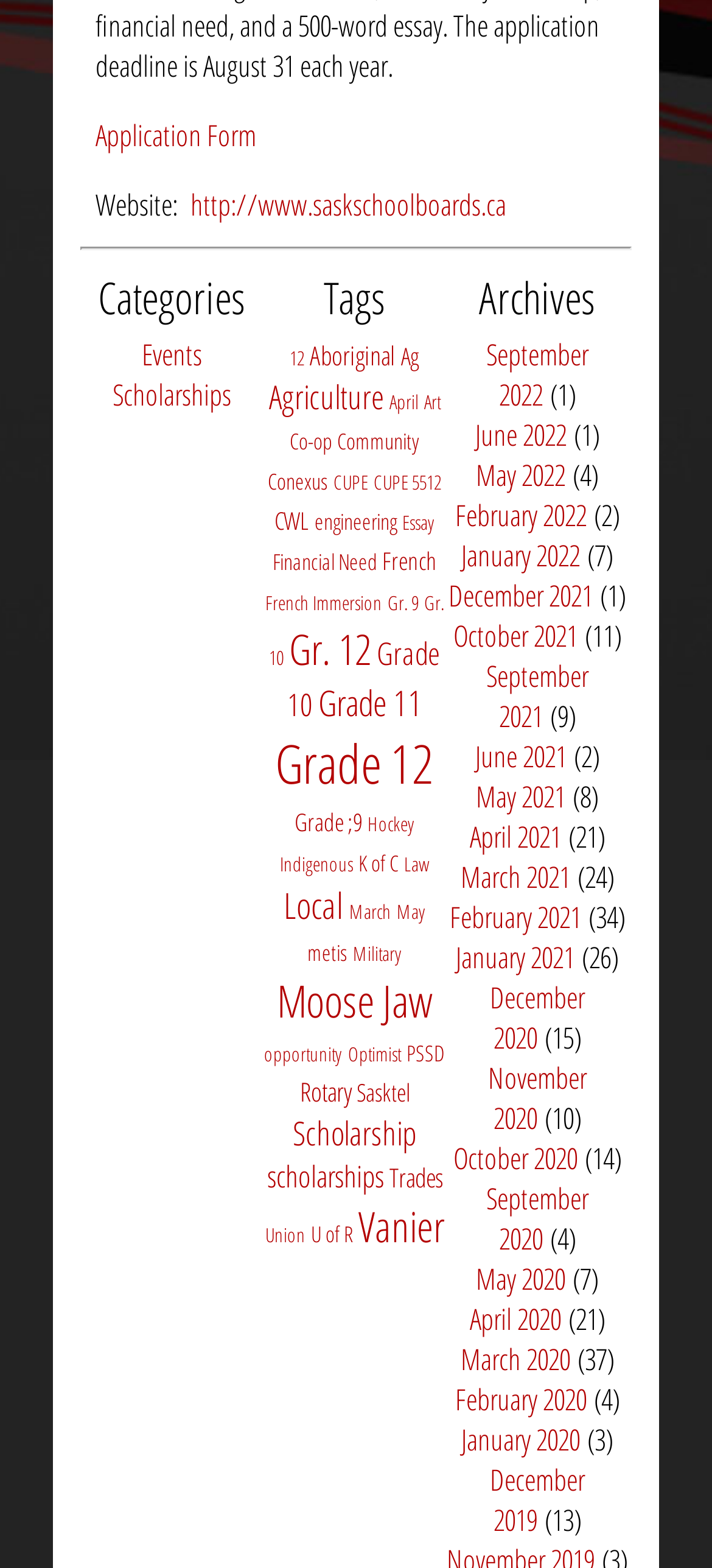Carefully examine the image and provide an in-depth answer to the question: How many categories are there?

I counted the number of headings with the text 'Categories' and found only one, which is located at the top of the webpage.